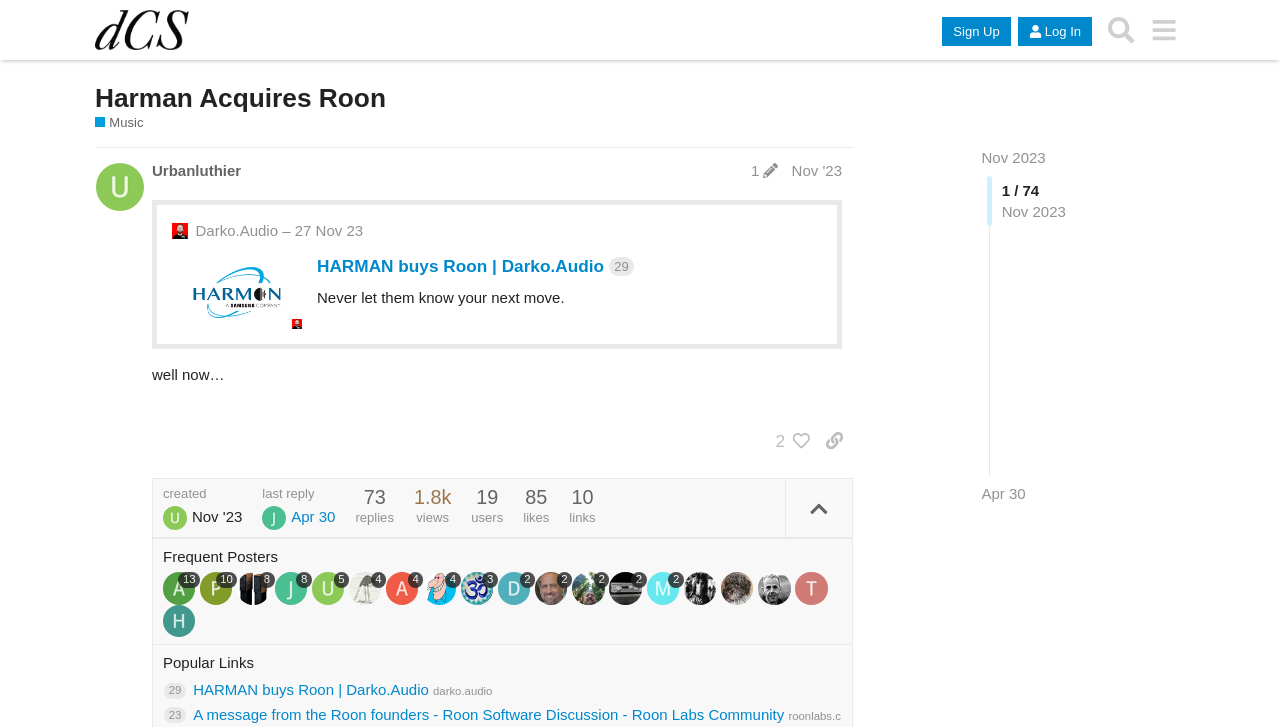Highlight the bounding box coordinates of the element that should be clicked to carry out the following instruction: "Like the post". The coordinates must be given as four float numbers ranging from 0 to 1, i.e., [left, top, right, bottom].

[0.598, 0.583, 0.633, 0.63]